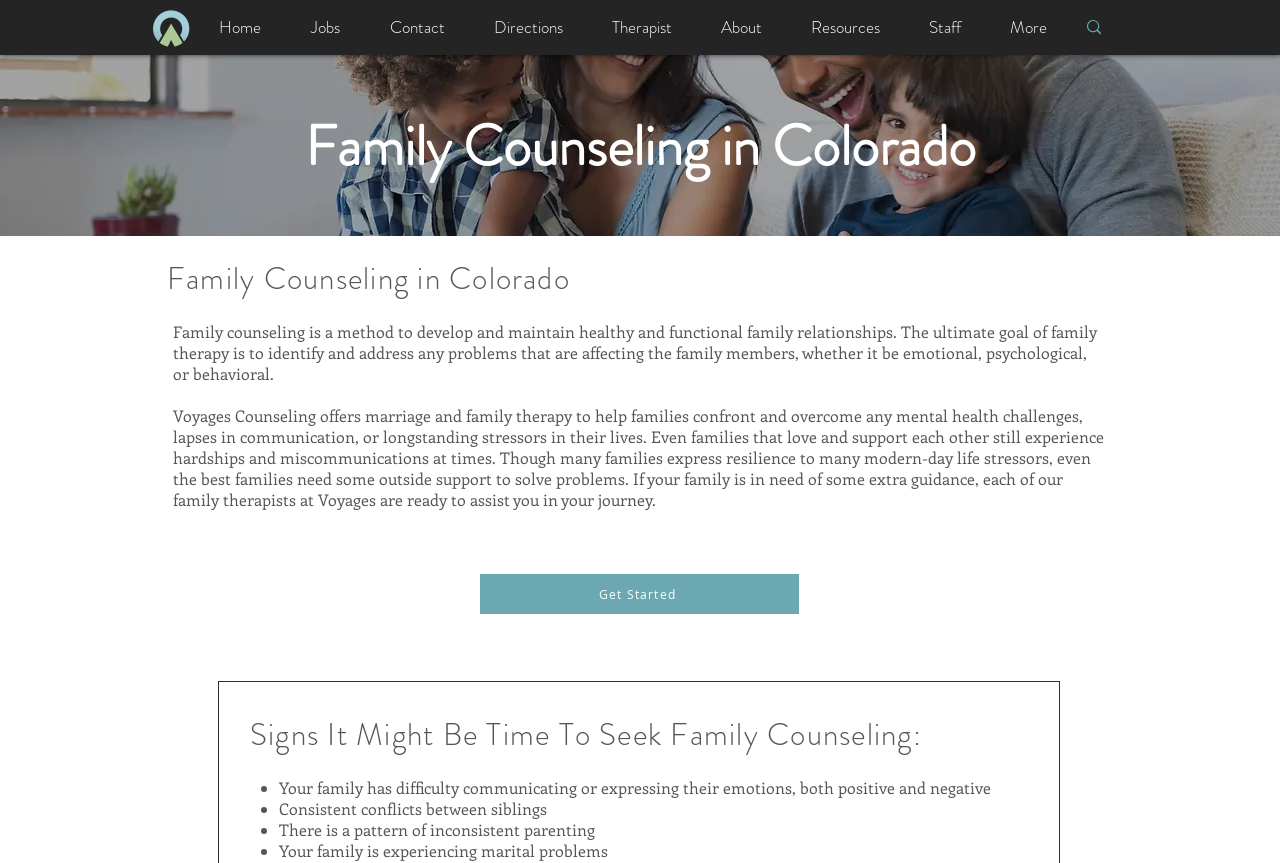Refer to the screenshot and answer the following question in detail:
What is the purpose of Voyages Counseling?

Based on the webpage content, it appears that Voyages Counseling offers marriage and family therapy to help families confront and overcome mental health challenges, lapses in communication, or longstanding stressors in their lives.